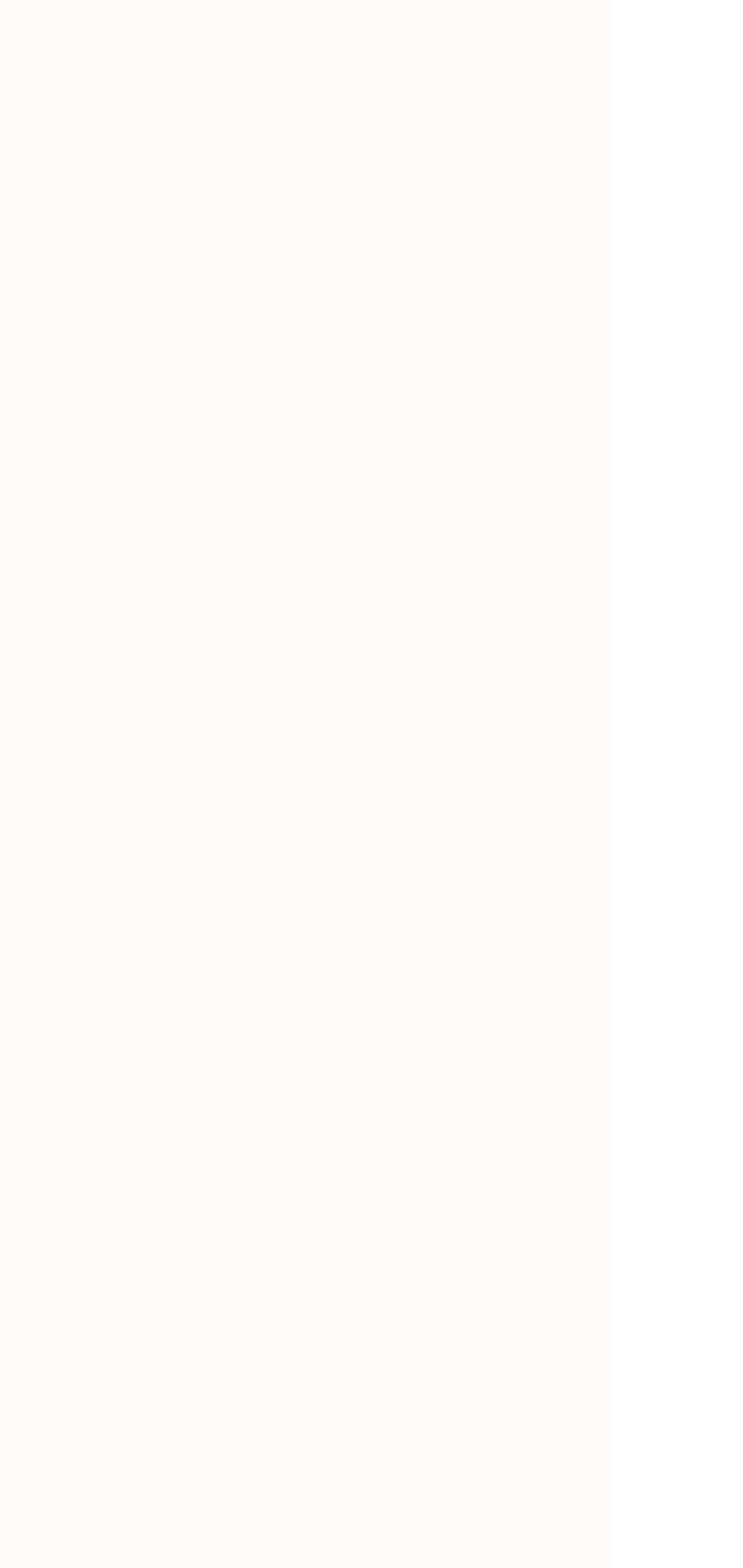Please provide the bounding box coordinates for the UI element as described: "Driver Recruiting". The coordinates must be four floats between 0 and 1, represented as [left, top, right, bottom].

[0.205, 0.694, 0.615, 0.733]